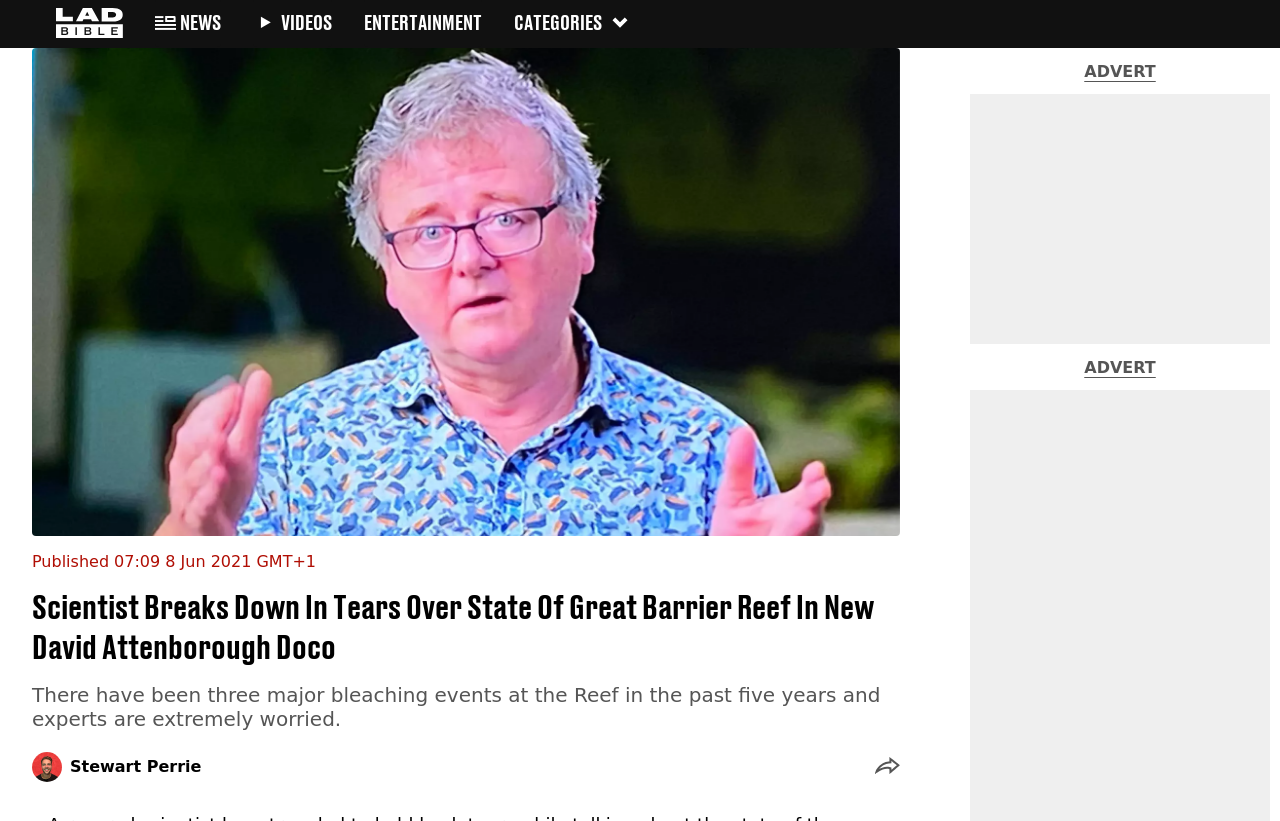Is there an image related to the Great Barrier Reef in the article?
Respond with a short answer, either a single word or a phrase, based on the image.

Yes